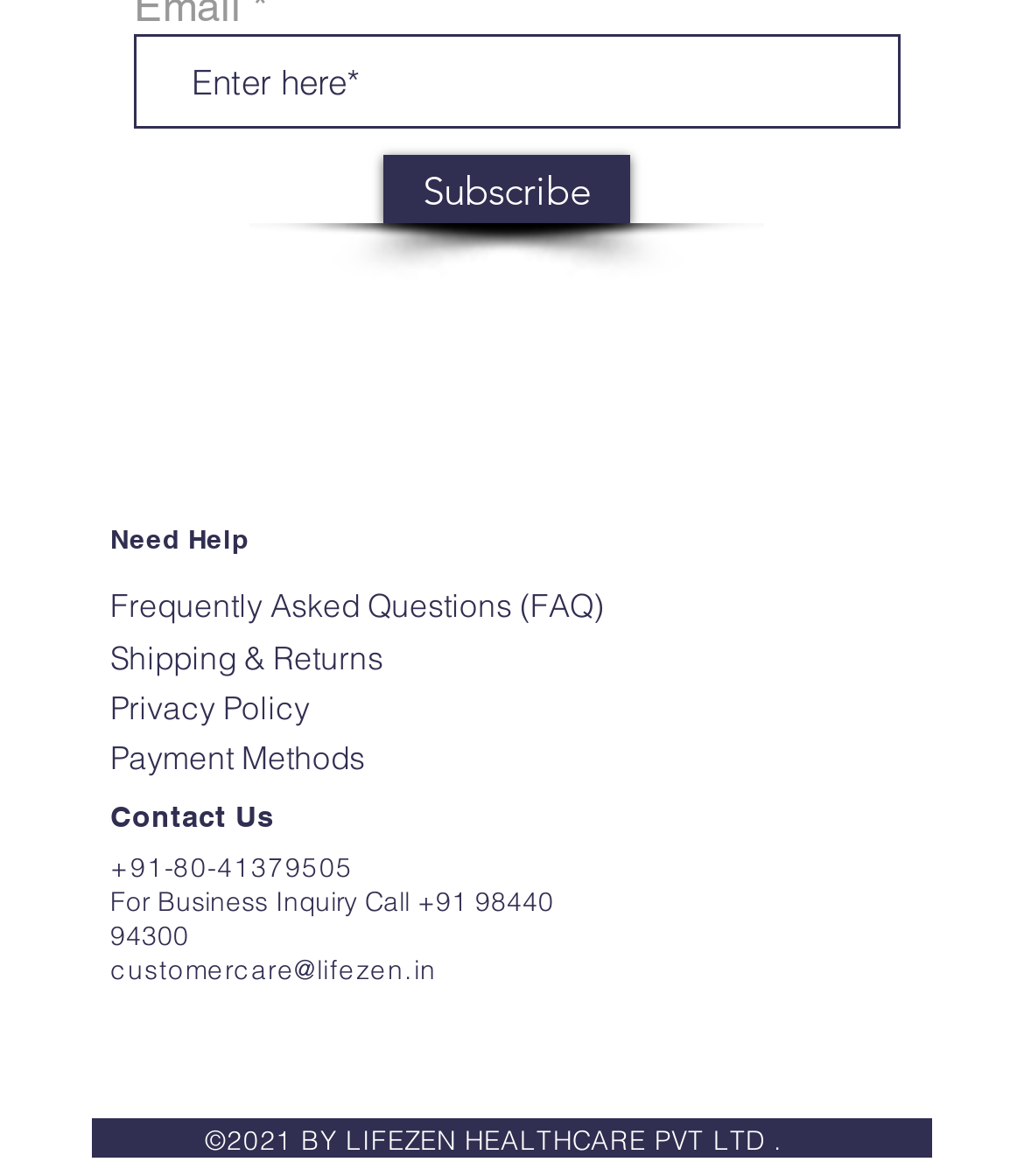Specify the bounding box coordinates of the area to click in order to follow the given instruction: "View frequently asked questions."

[0.108, 0.499, 0.59, 0.532]